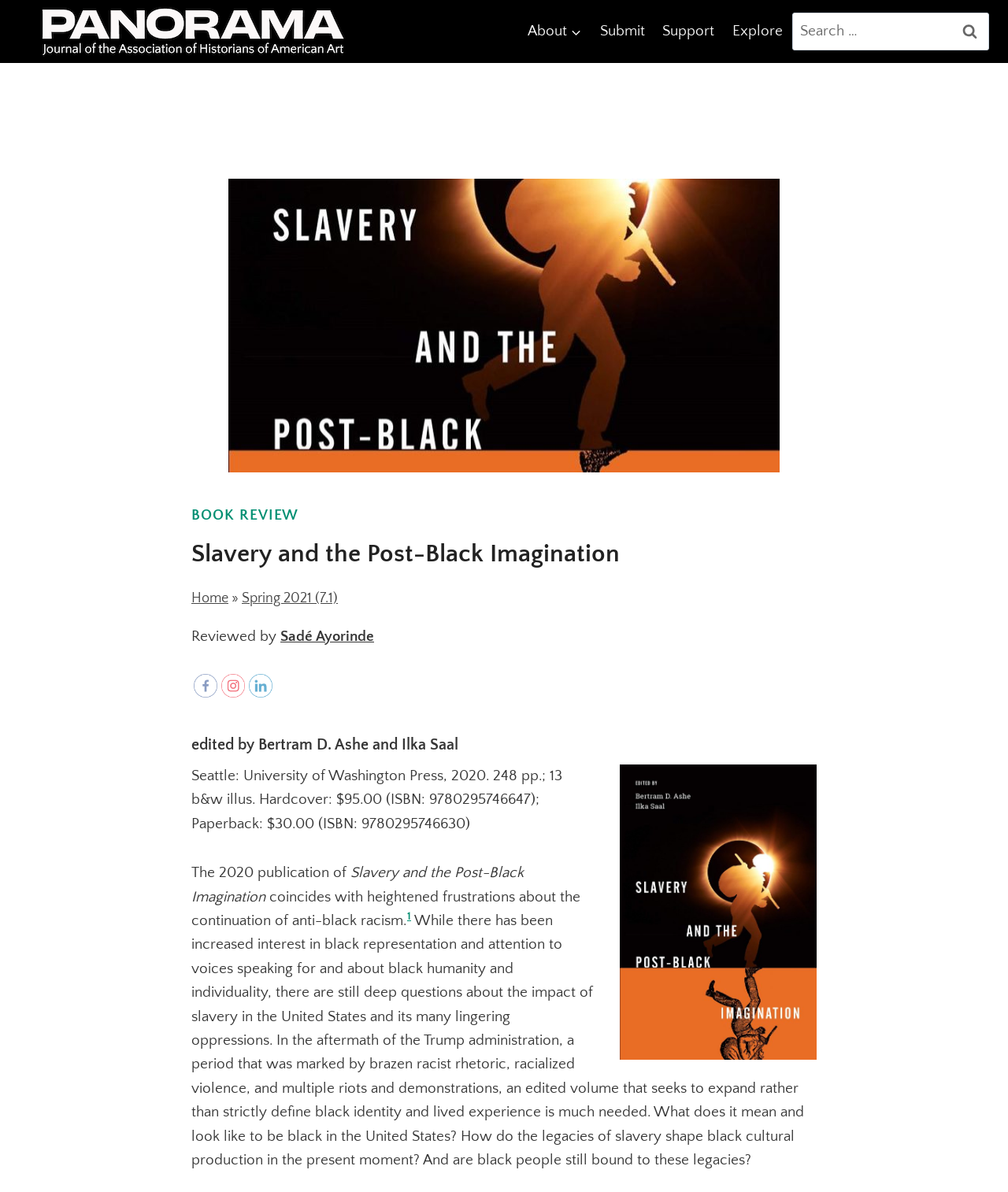Determine the bounding box coordinates for the area that needs to be clicked to fulfill this task: "View the Facebook page". The coordinates must be given as four float numbers between 0 and 1, i.e., [left, top, right, bottom].

[0.192, 0.565, 0.215, 0.585]